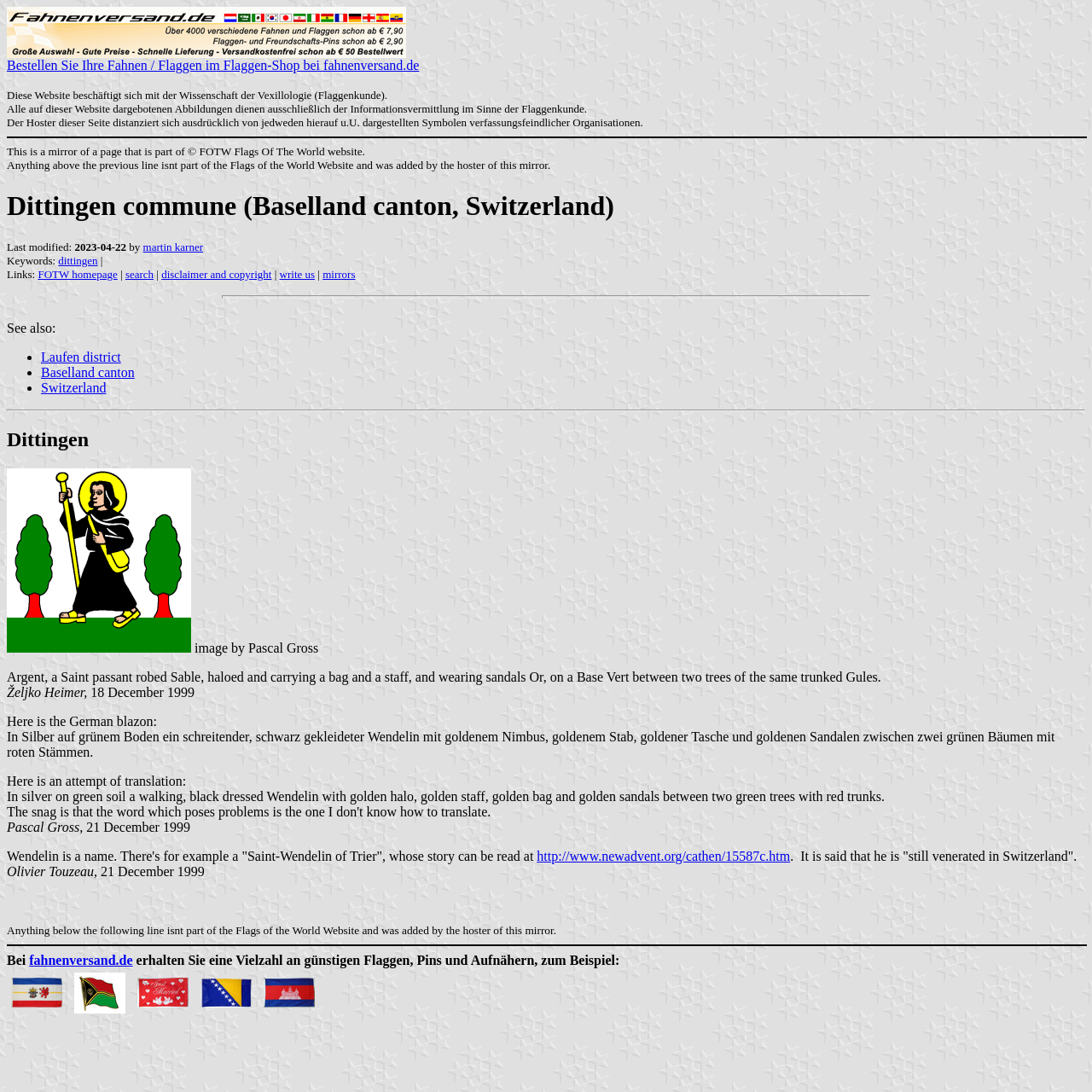Provide a short answer using a single word or phrase for the following question: 
What is the last modified date of the webpage?

2023-04-22